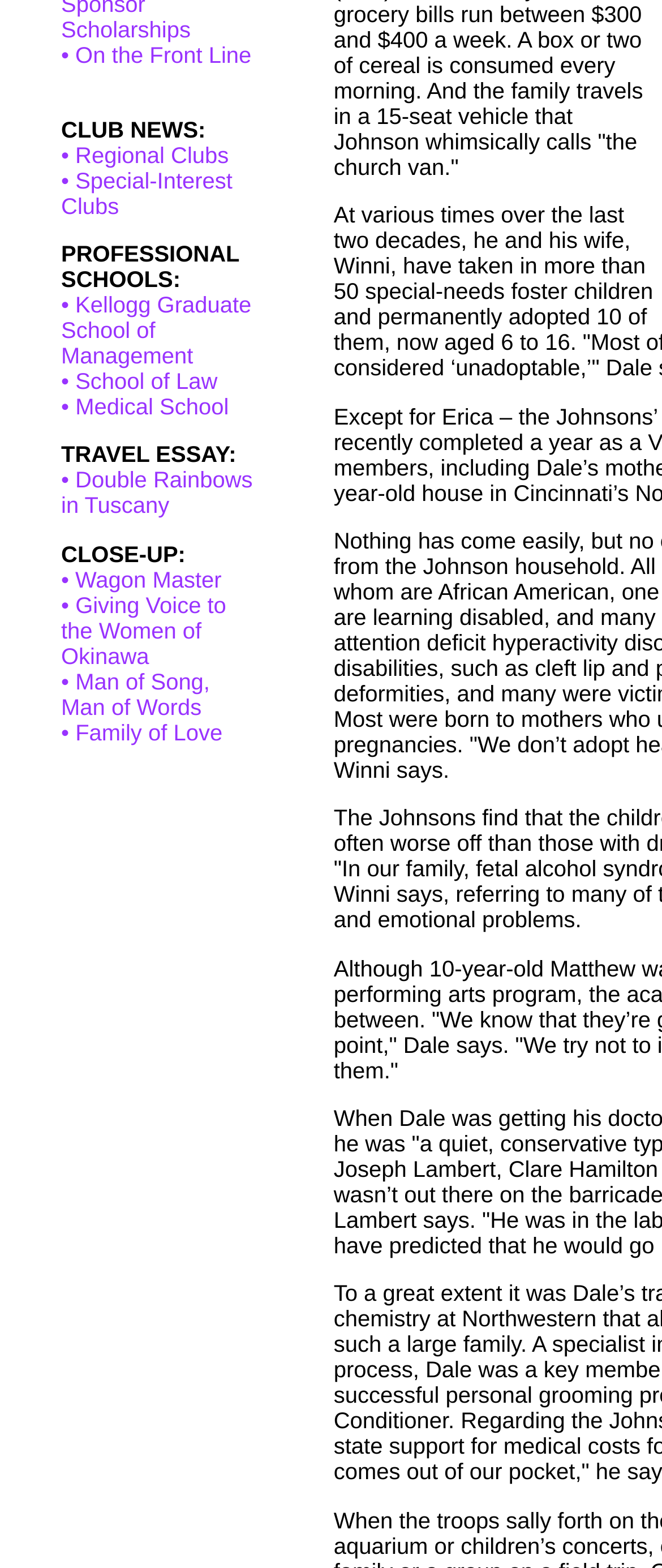Given the element description: "Special-Interest Clubs", predict the bounding box coordinates of this UI element. The coordinates must be four float numbers between 0 and 1, given as [left, top, right, bottom].

[0.092, 0.107, 0.351, 0.14]